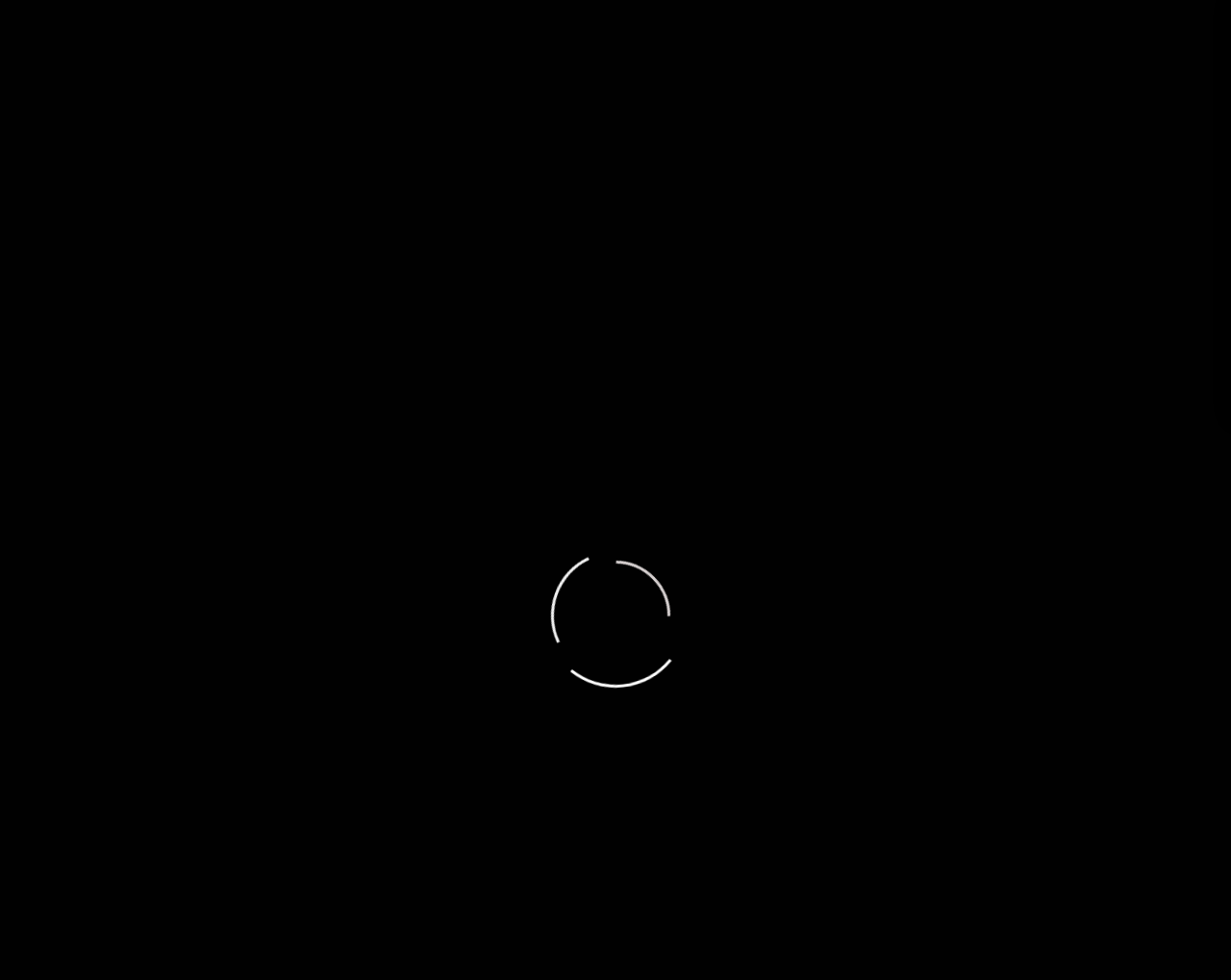What is the text above the search box?
Answer the question using a single word or phrase, according to the image.

Search for: